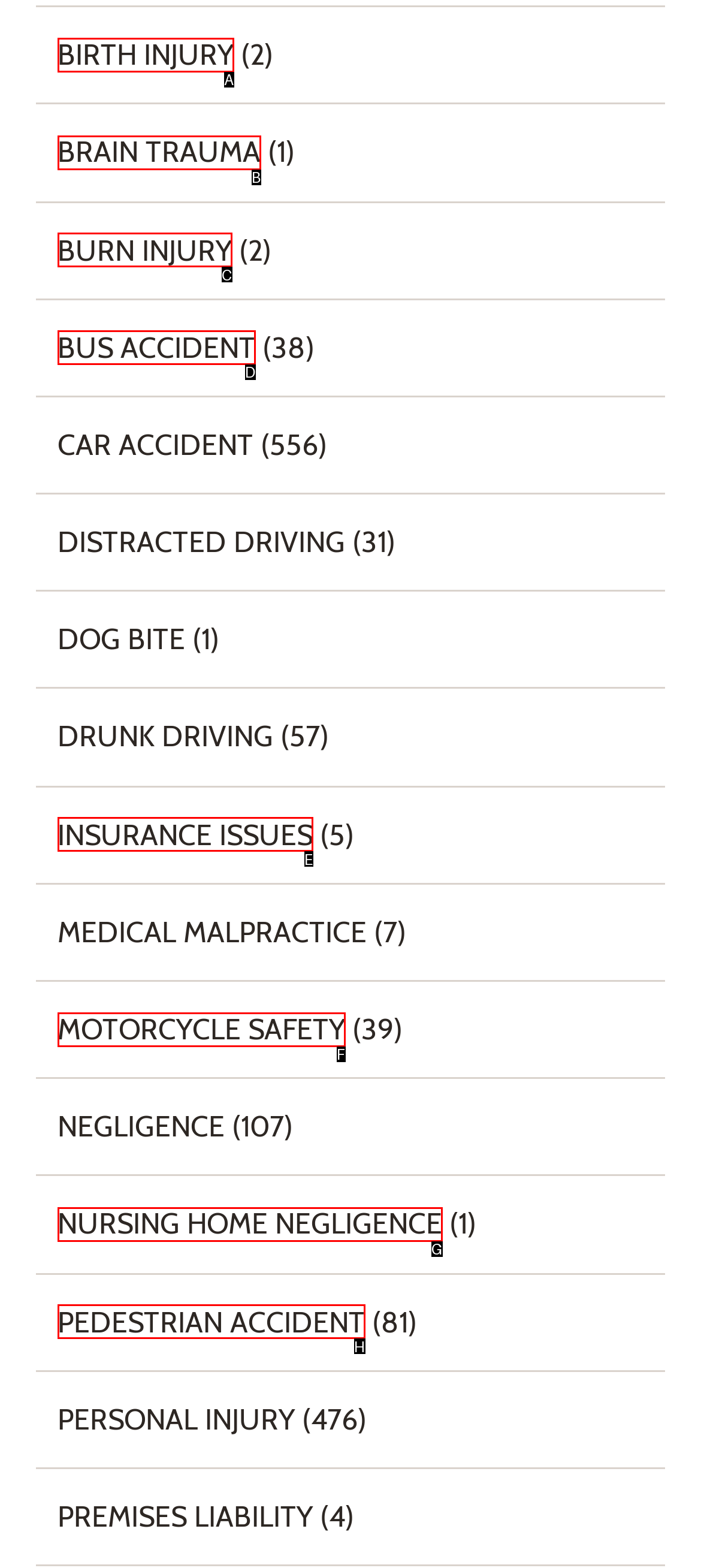Tell me which one HTML element best matches the description: Motorcycle Safety
Answer with the option's letter from the given choices directly.

F